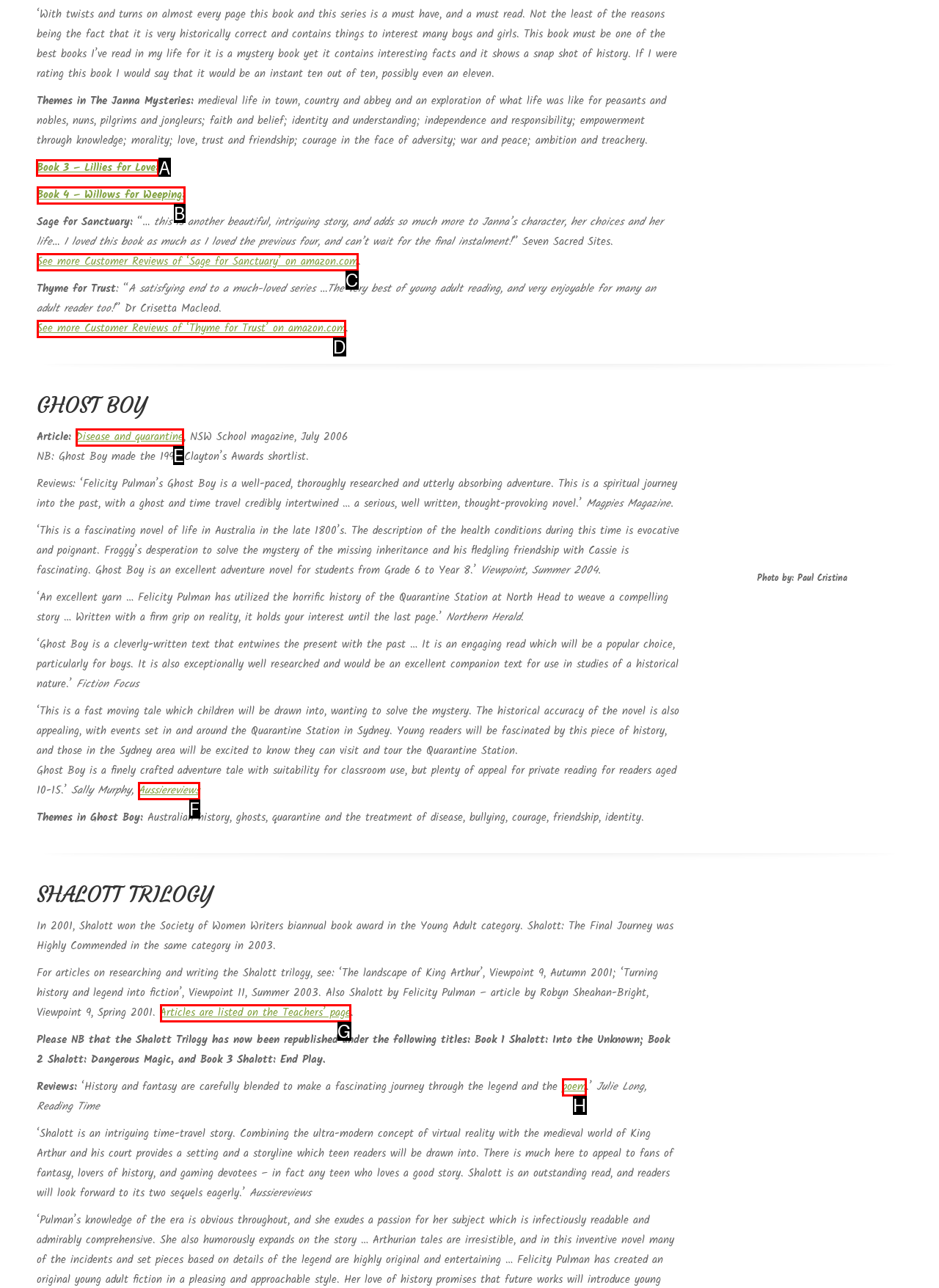Determine the HTML element to click for the instruction: Click on 'Book 3 – Lillies for Love'.
Answer with the letter corresponding to the correct choice from the provided options.

A